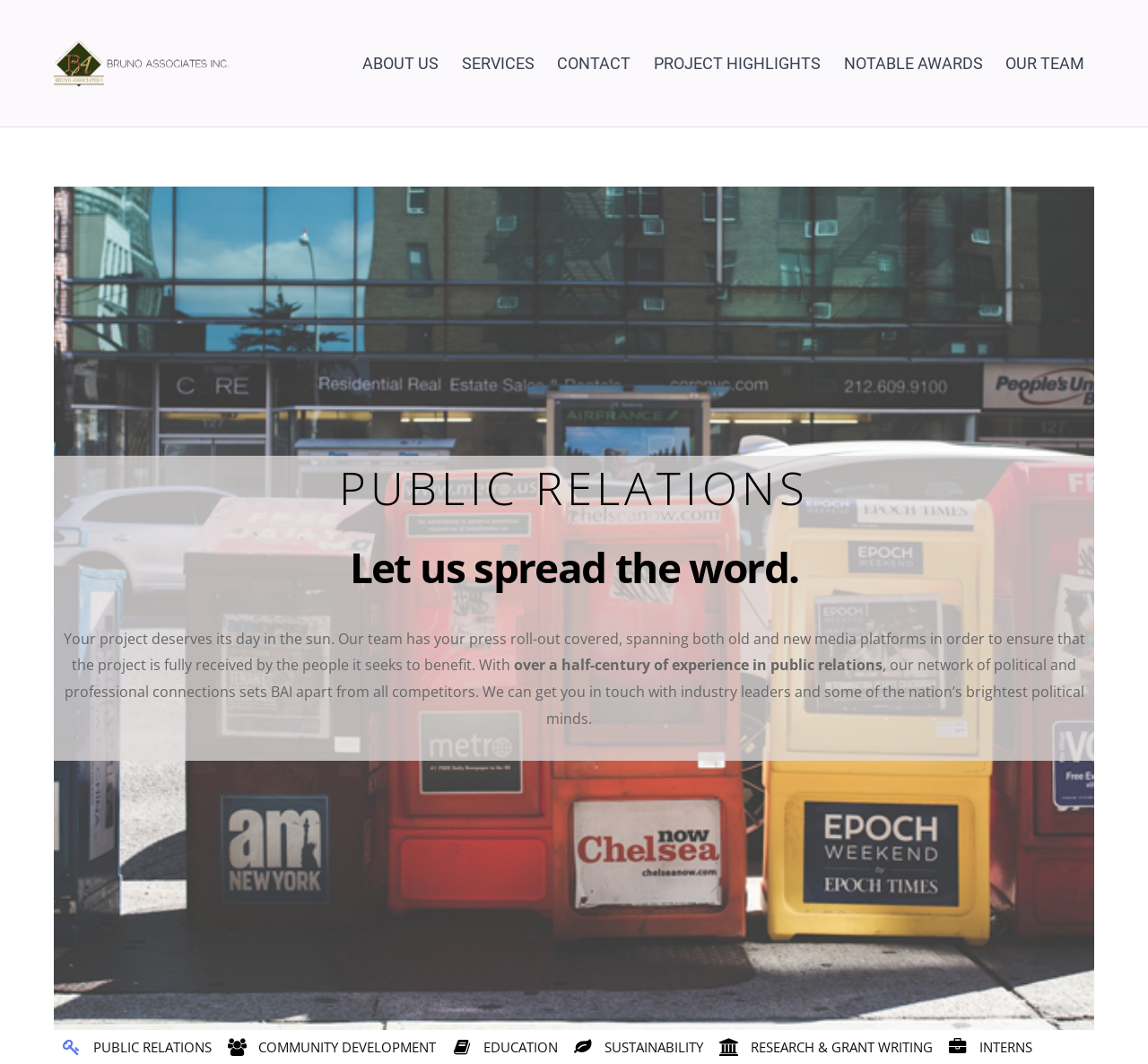Please give the bounding box coordinates of the area that should be clicked to fulfill the following instruction: "learn about public relations services". The coordinates should be in the format of four float numbers from 0 to 1, i.e., [left, top, right, bottom].

[0.047, 0.429, 0.953, 0.489]